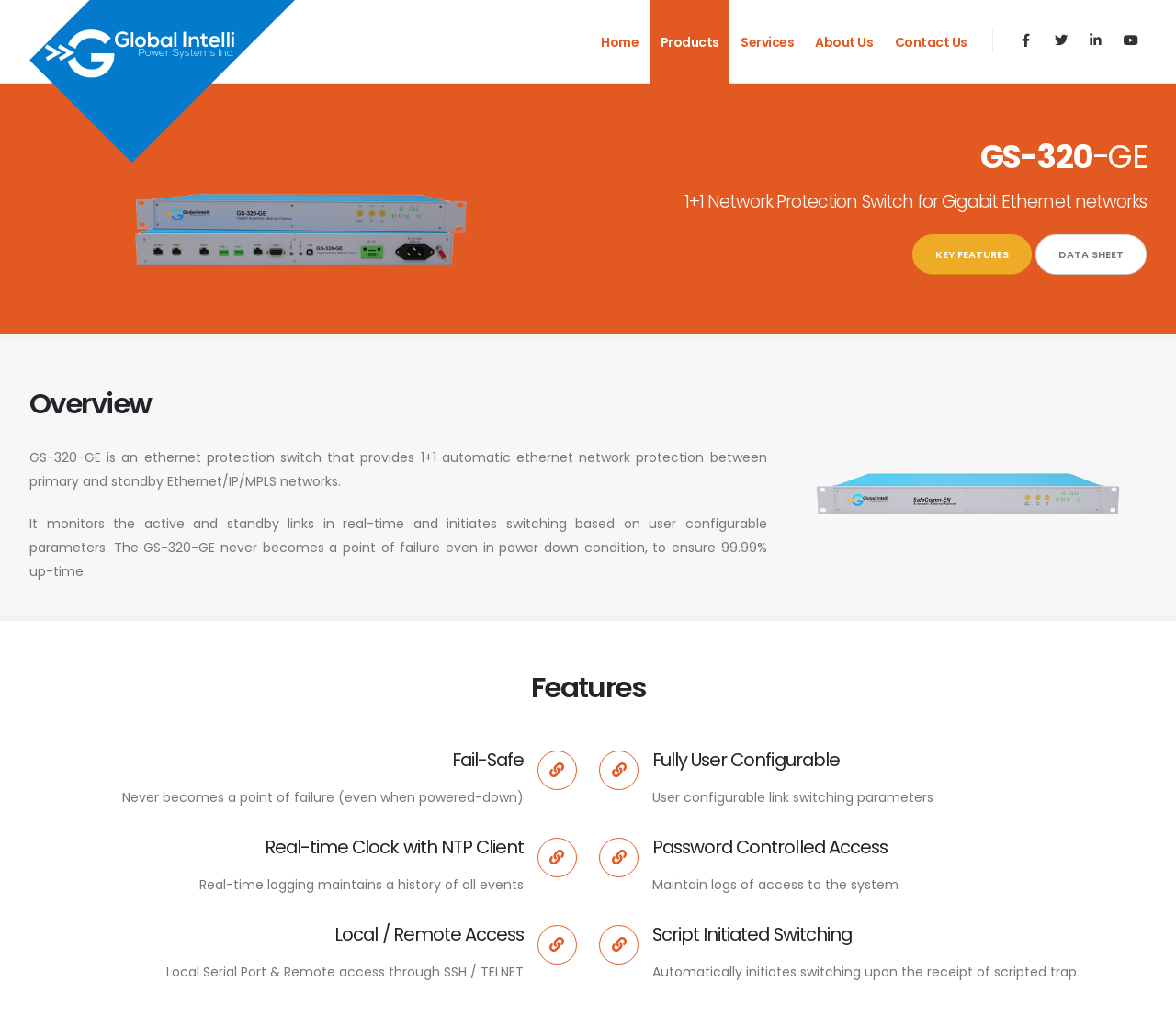Please identify the coordinates of the bounding box that should be clicked to fulfill this instruction: "view products".

[0.553, 0.0, 0.62, 0.082]